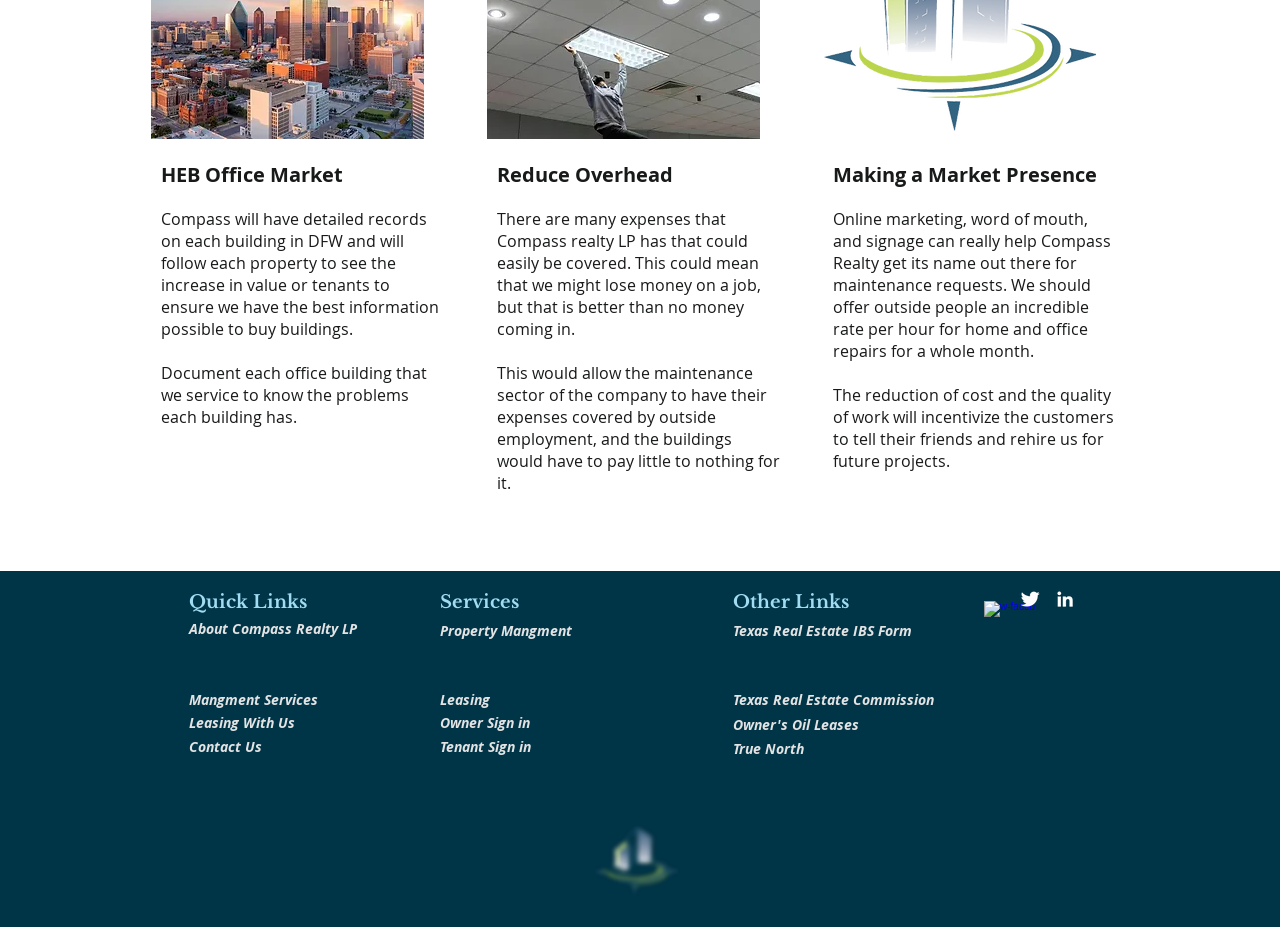Select the bounding box coordinates of the element I need to click to carry out the following instruction: "Click on 'About Compass Realty LP'".

[0.148, 0.668, 0.279, 0.688]